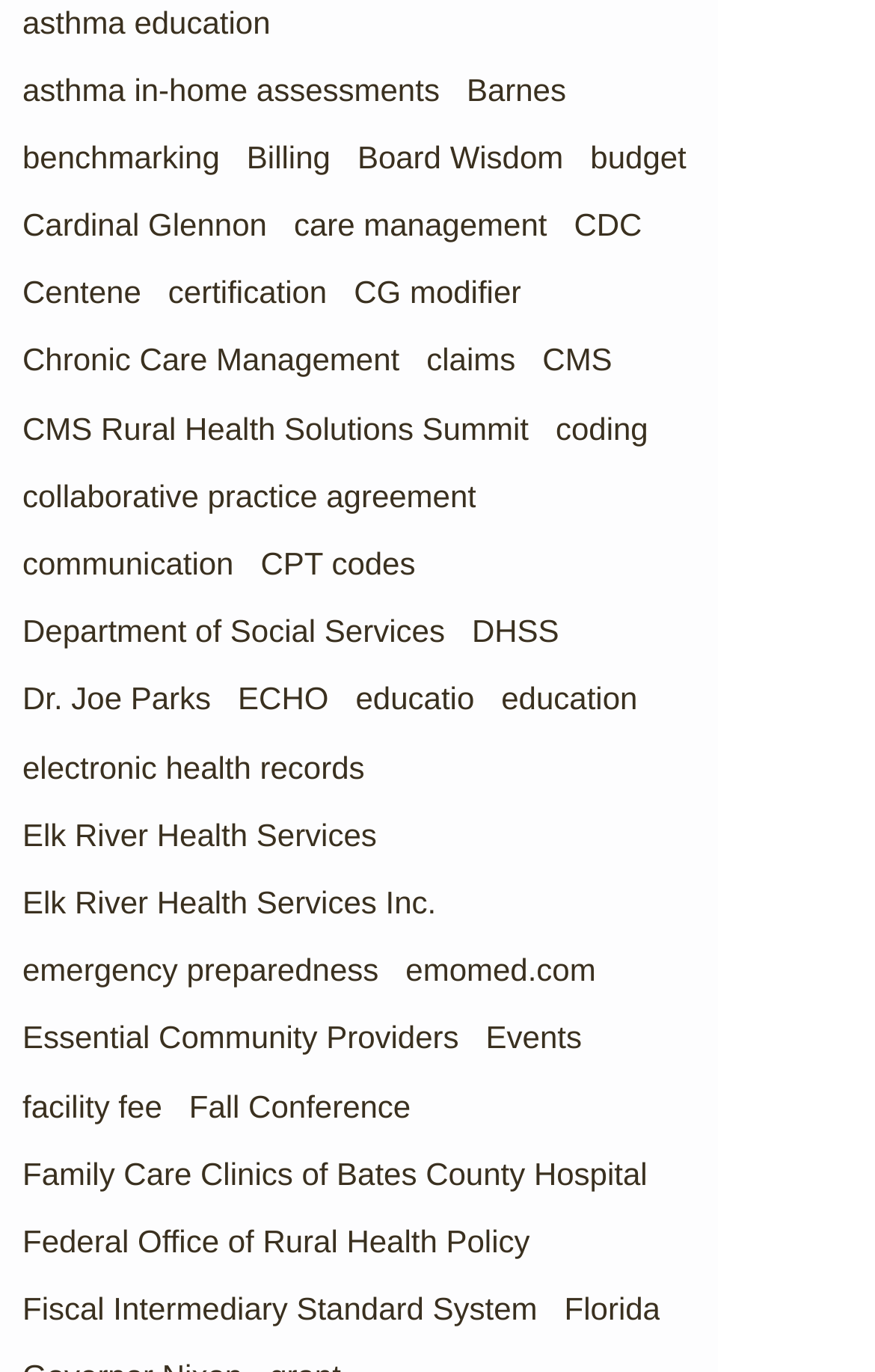Pinpoint the bounding box coordinates of the element to be clicked to execute the instruction: "Read about CMS Rural Health Solutions Summit".

[0.026, 0.297, 0.604, 0.327]